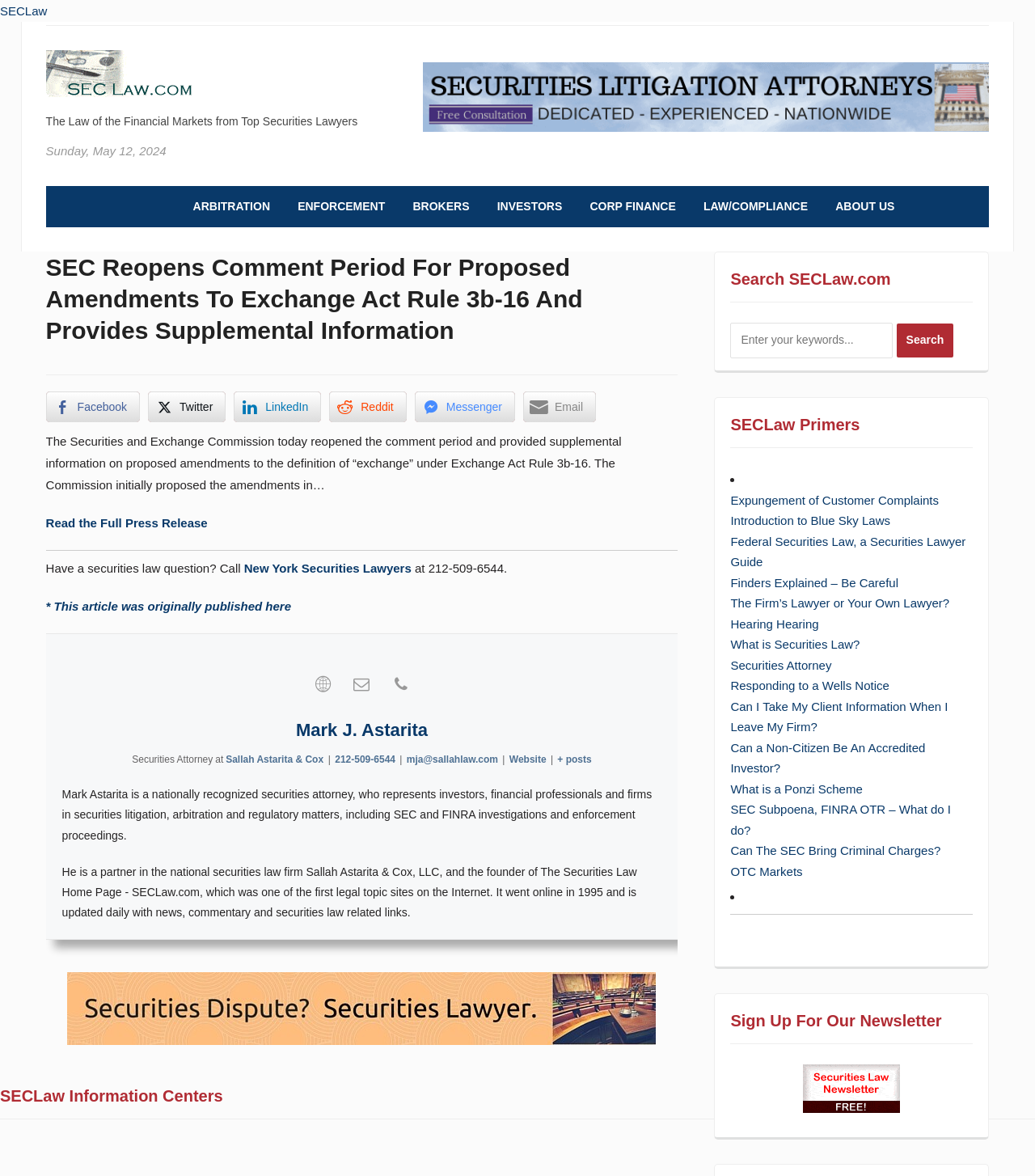Provide a comprehensive caption for the webpage.

The webpage is about securities law and features a news article from SECLaw. At the top, there is a link to "SECLaw" and a heading that reads "The Law of the Financial Markets from Top Securities Lawyers." Below this, there is a date "Sunday, May 12, 2024" and a link to "New York Securities Lawyer" with an accompanying image.

On the left side of the page, there are several links to different topics, including "ARBITRATION", "ENFORCEMENT", "BROKERS", "INVESTORS", "CORP FINANCE", "LAW/COMPLIANCE", and "ABOUT US". These links are arranged vertically, with "ARBITRATION" at the top and "ABOUT US" at the bottom.

The main content of the page is an article about the Securities and Exchange Commission reopening the comment period for proposed amendments to Exchange Act Rule 3b-16 and providing supplemental information. The article is divided into several sections, with headings and paragraphs of text. There are also several links and buttons throughout the article, including social media sharing buttons and a link to "Read the Full Press Release".

Below the article, there is a section with a heading "Mark J. Astarita" and a brief description of him as a securities attorney. There are also links to his web profile, mail profile, and phone profile.

On the right side of the page, there is a search box with a heading "Search SECLaw.com" and a button to submit the search. Below this, there is a section with a heading "SECLaw Primers" and a list of links to various topics related to securities law, including "Expungement of Customer Complaints", "Introduction to Blue Sky Laws", and "What is Securities Law?".

At the bottom of the page, there is a section with a heading "Sign Up For Our Newsletter" and a link to subscribe. There is also a heading "SECLaw Information Centers" that spans the entire width of the page.